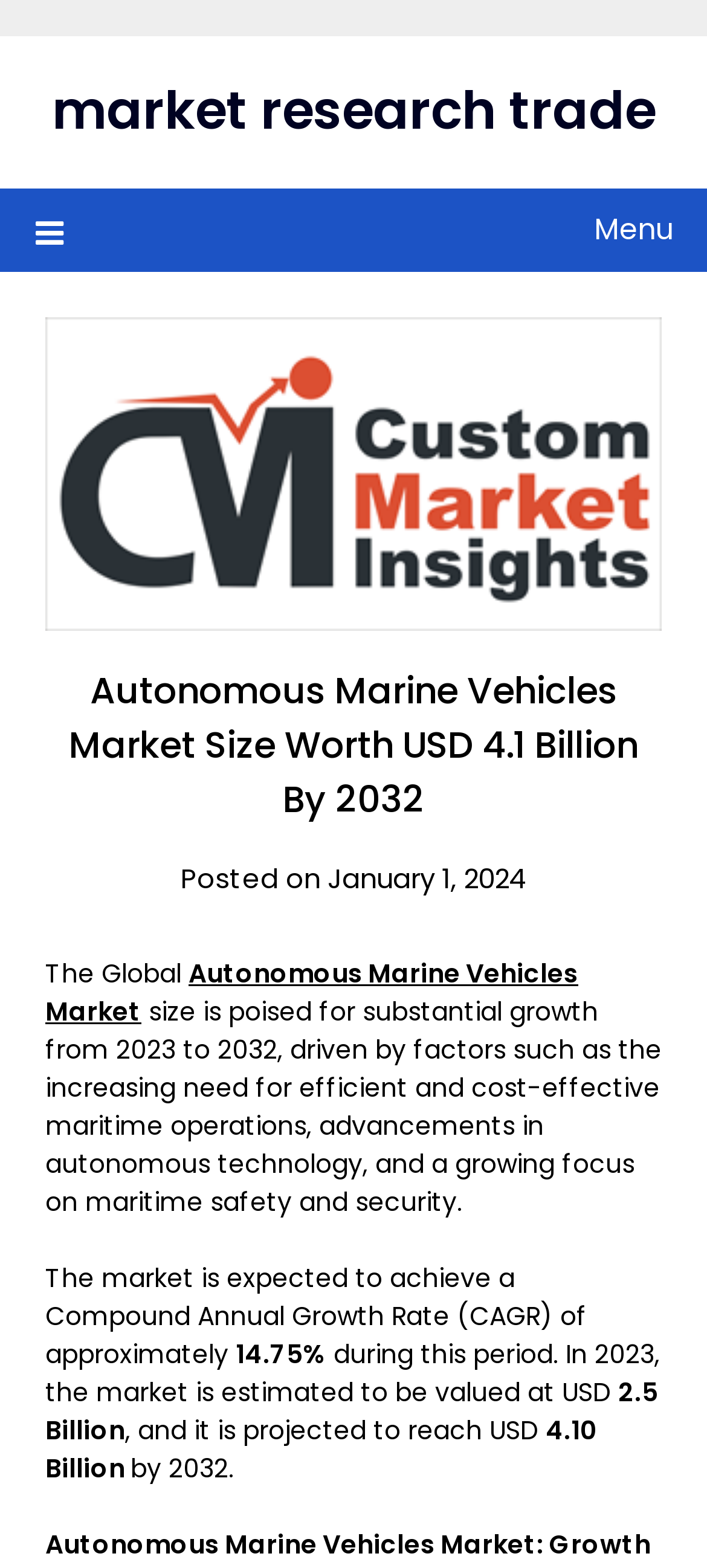Show the bounding box coordinates for the HTML element as described: "Menu".

[0.05, 0.12, 0.95, 0.173]